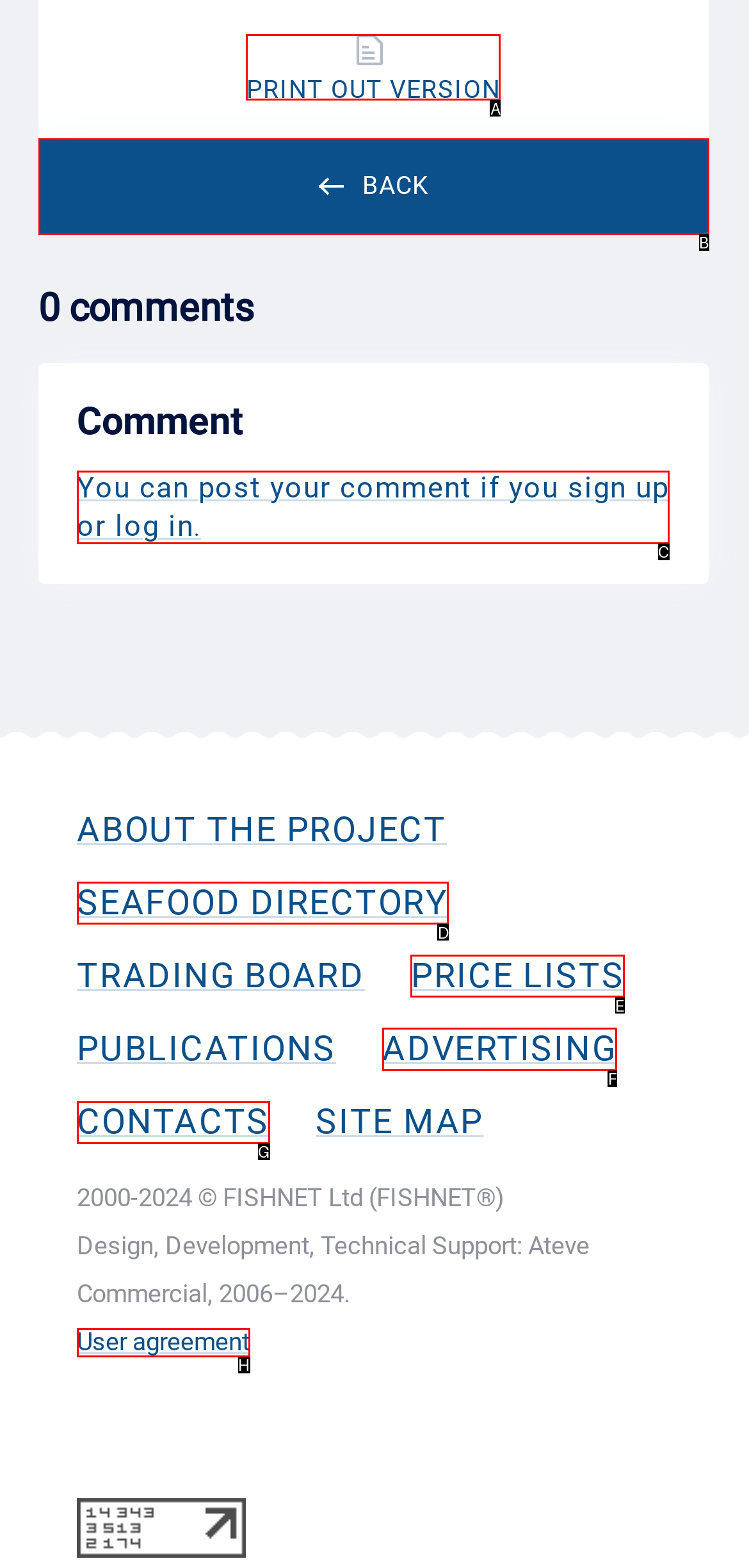For the task: Print out the current page, identify the HTML element to click.
Provide the letter corresponding to the right choice from the given options.

A